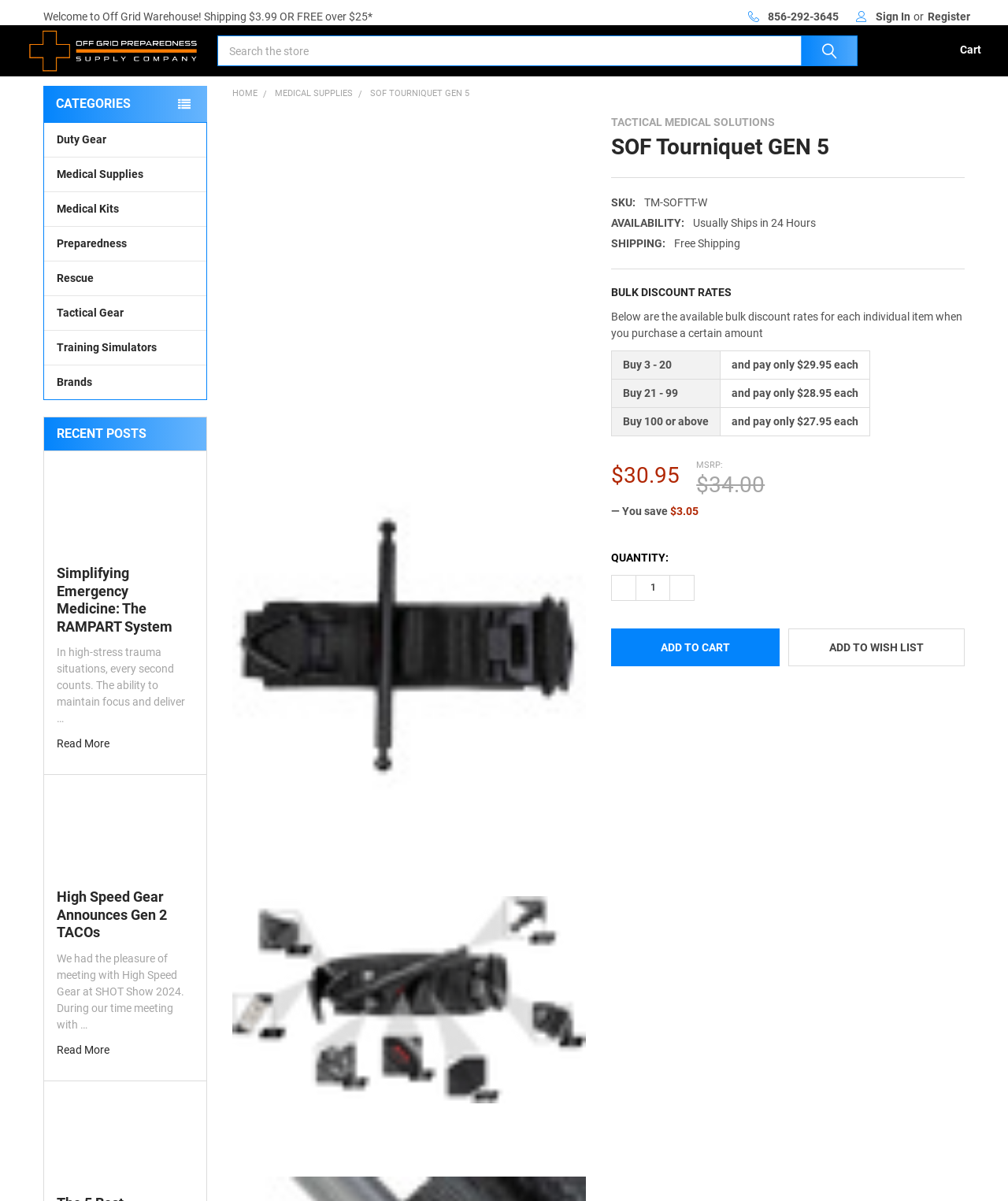Specify the bounding box coordinates of the area to click in order to execute this command: 'Search for products'. The coordinates should consist of four float numbers ranging from 0 to 1, and should be formatted as [left, top, right, bottom].

[0.231, 0.037, 0.834, 0.062]